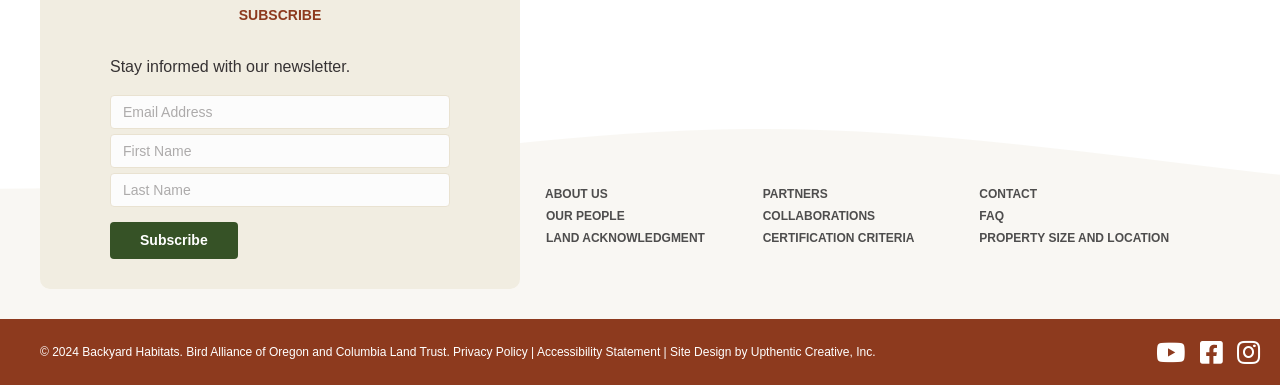What is the purpose of the form?
Refer to the image and respond with a one-word or short-phrase answer.

Newsletter Subscription